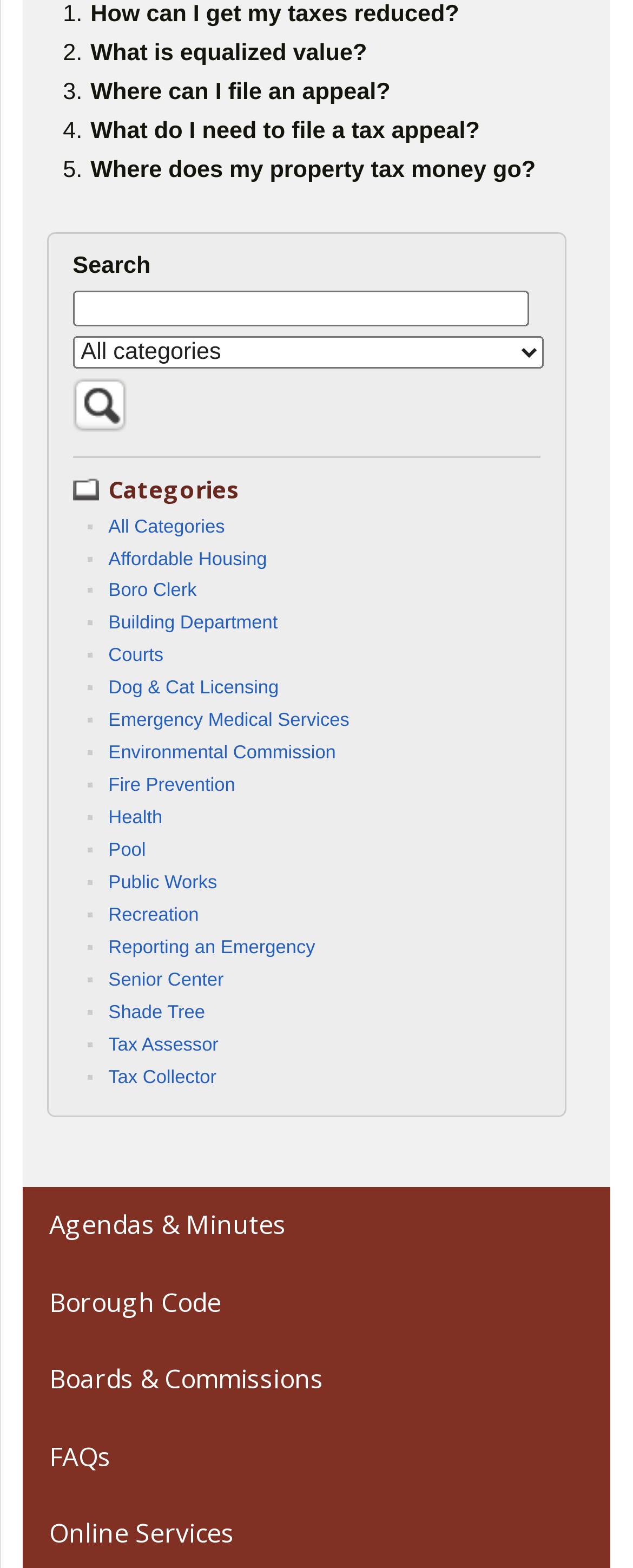What is the function of the links 'How can I get my taxes reduced?' and others?
Answer the question with detailed information derived from the image.

The links 'How can I get my taxes reduced?', 'What is equalized value?', and others are likely FAQs or informational pages related to taxes. They provide users with answers to common questions about taxes and may offer guidance on how to navigate the tax system.